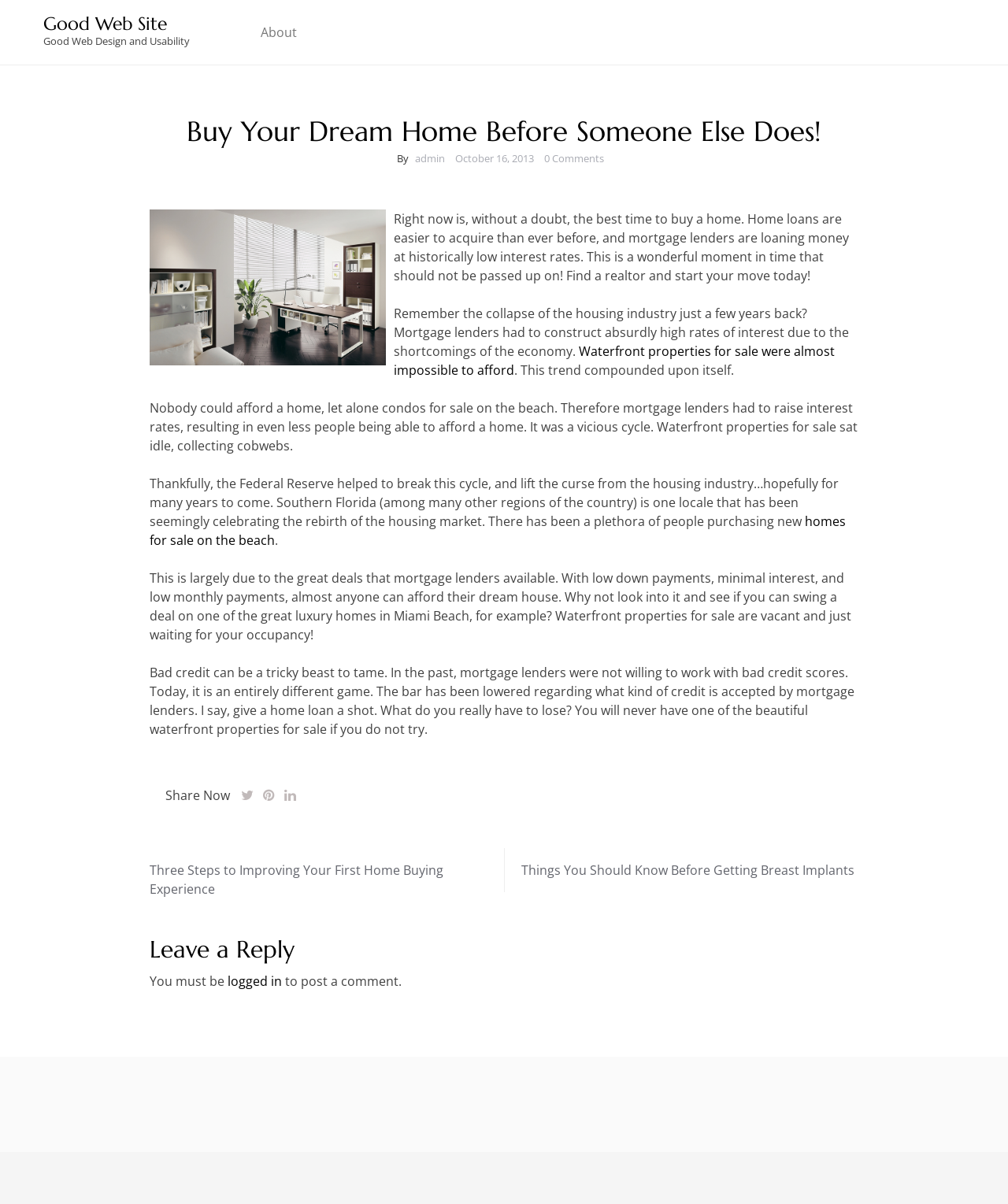Locate the bounding box of the UI element defined by this description: "History of 29er Bikes". The coordinates should be given as four float numbers between 0 and 1, formatted as [left, top, right, bottom].

None